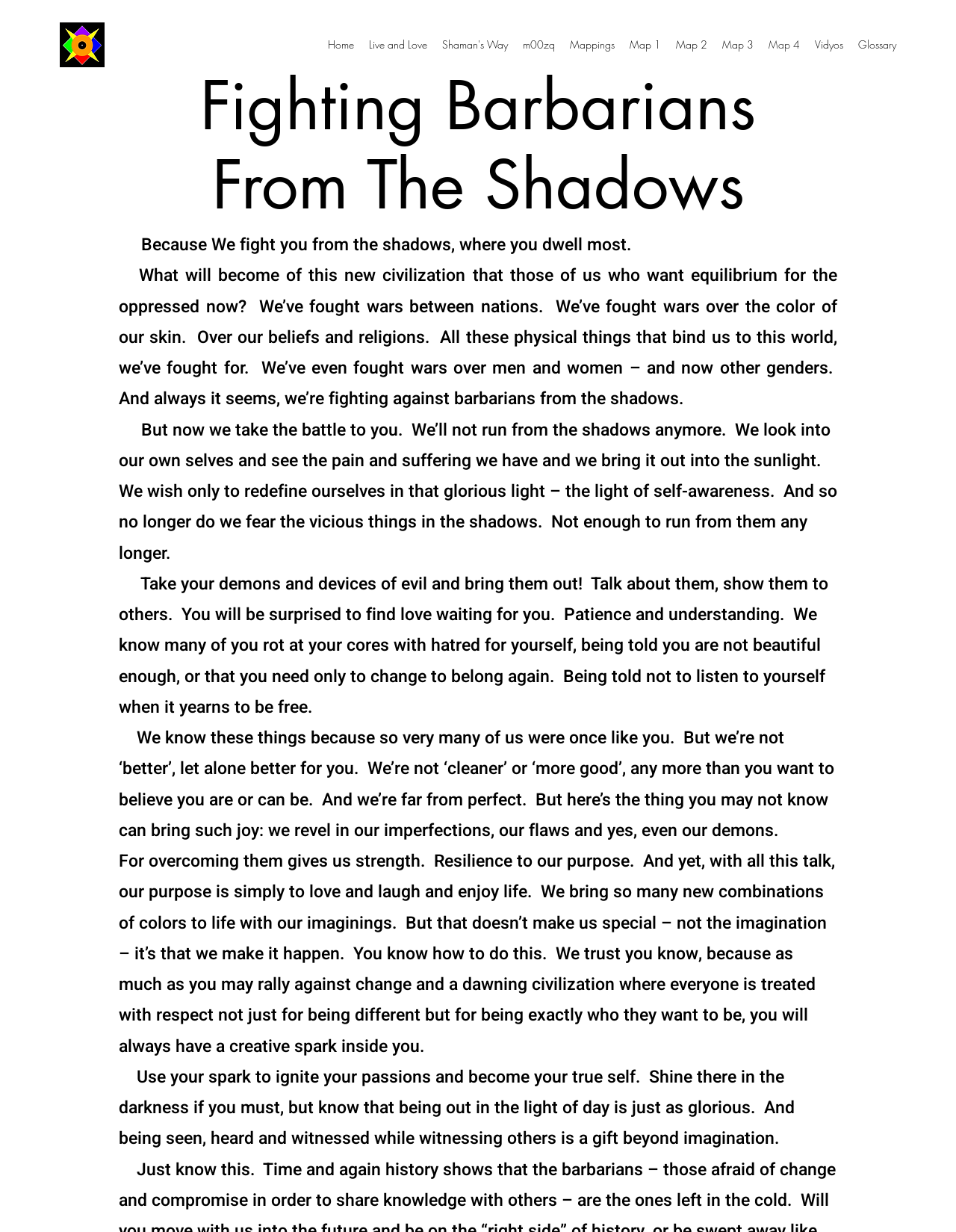Pinpoint the bounding box coordinates of the element you need to click to execute the following instruction: "View the Shaman's Way page". The bounding box should be represented by four float numbers between 0 and 1, in the format [left, top, right, bottom].

[0.455, 0.027, 0.539, 0.045]